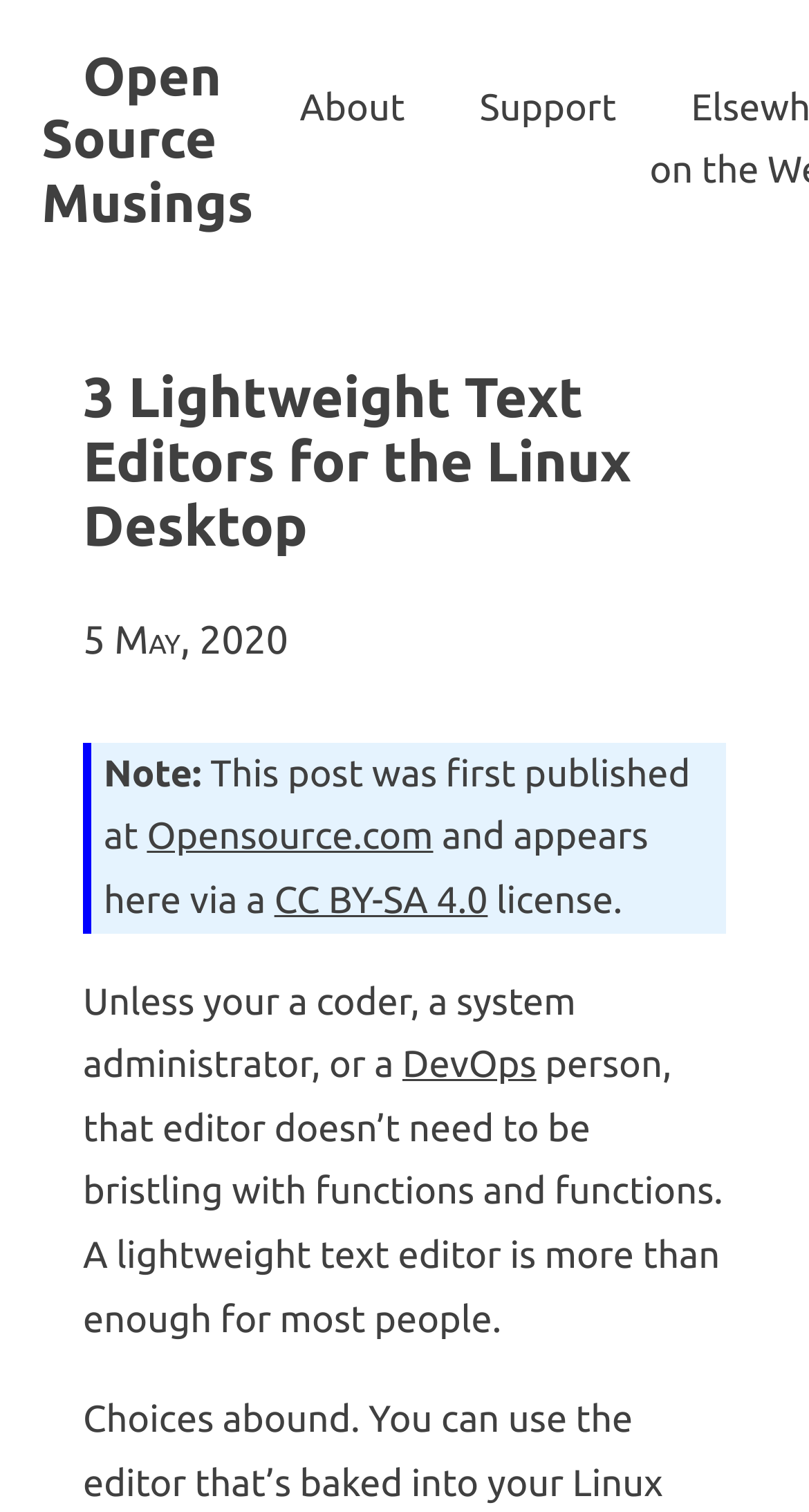Please answer the following question using a single word or phrase: 
What is the name of the website?

Open Source Musings